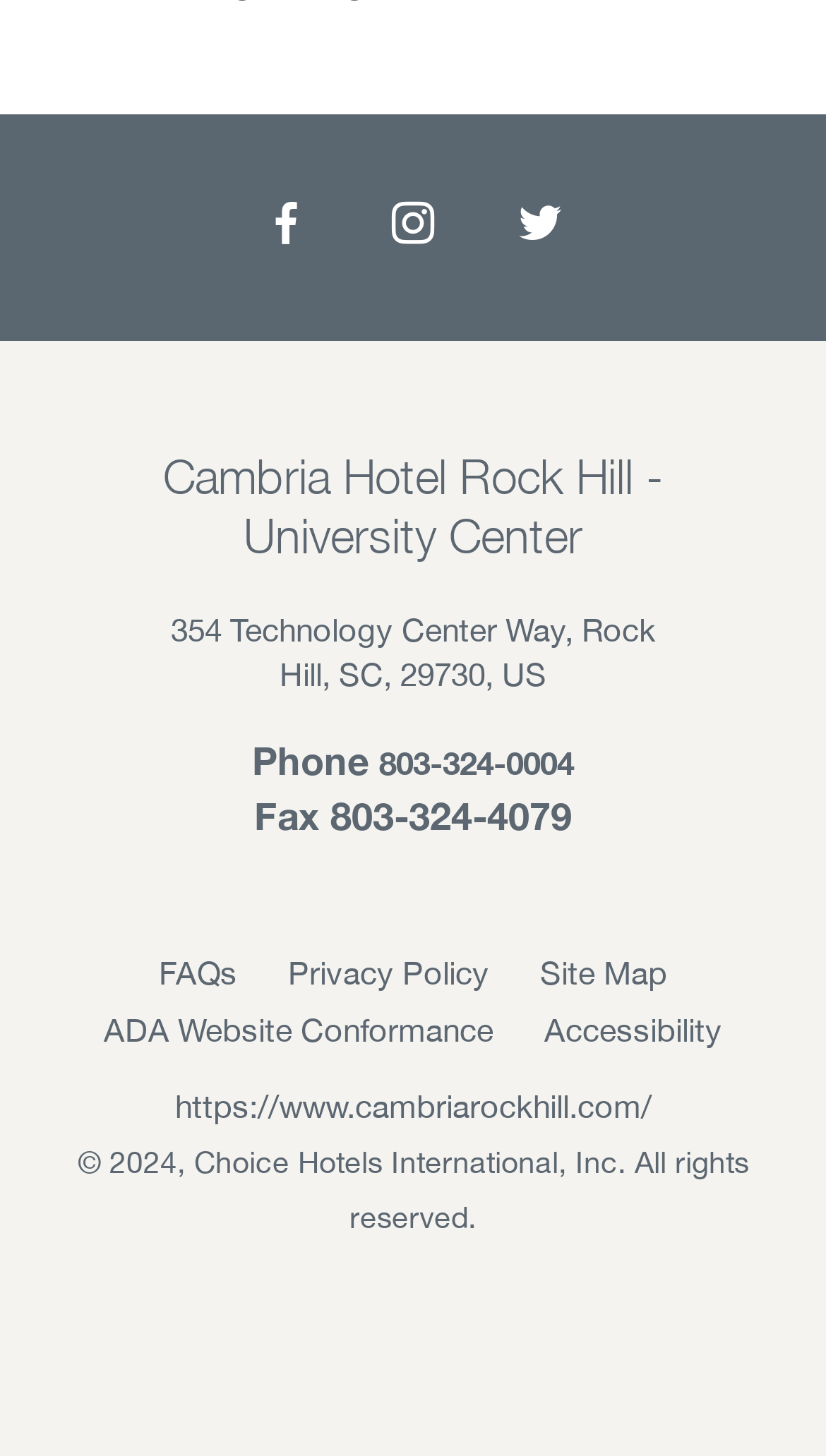What is the hotel's address?
Please provide a single word or phrase in response based on the screenshot.

354 Technology Center Way, Rock Hill, SC, 29730, US